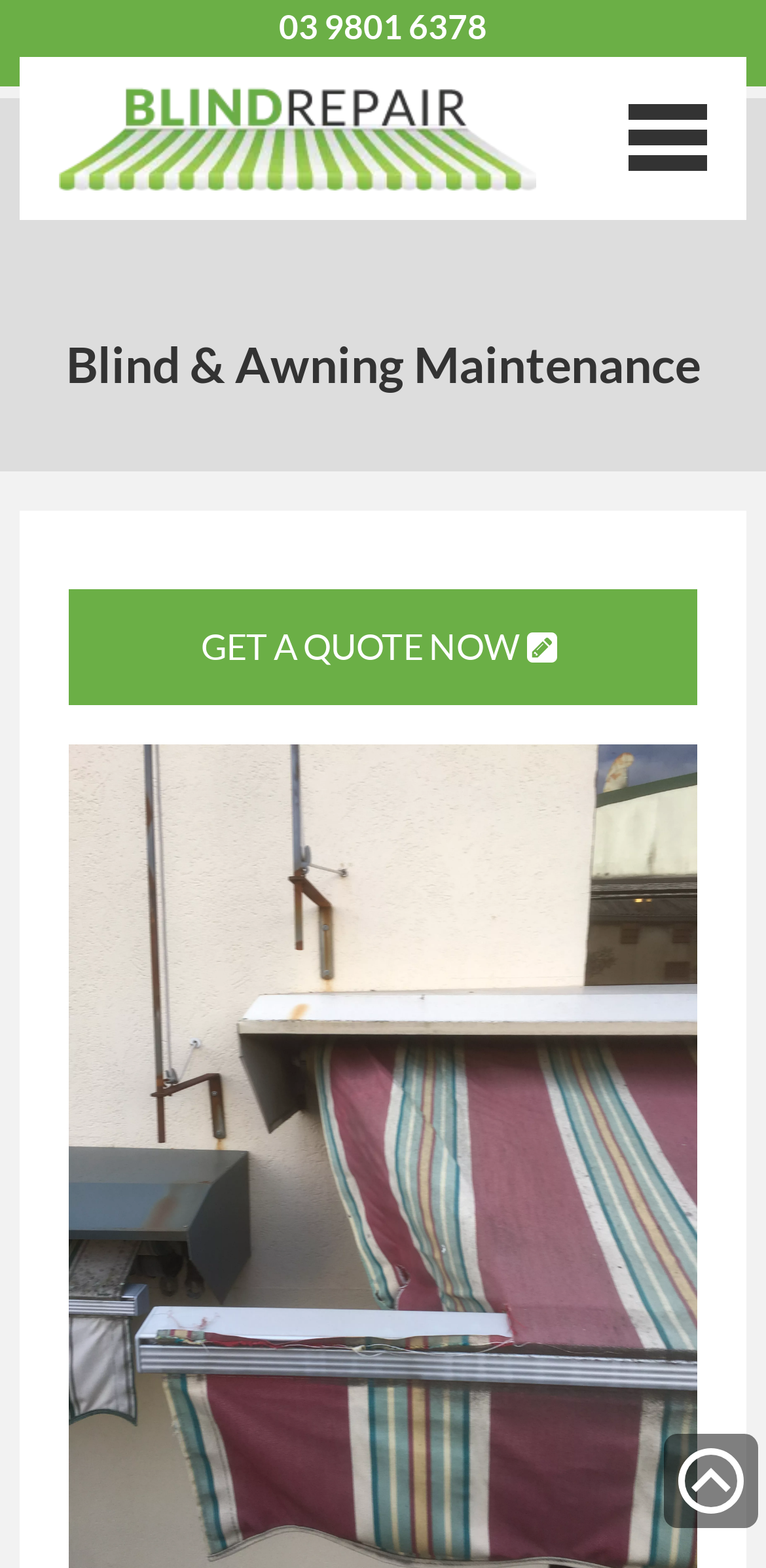Specify the bounding box coordinates for the region that must be clicked to perform the given instruction: "Call the phone number".

[0.364, 0.006, 0.636, 0.03]